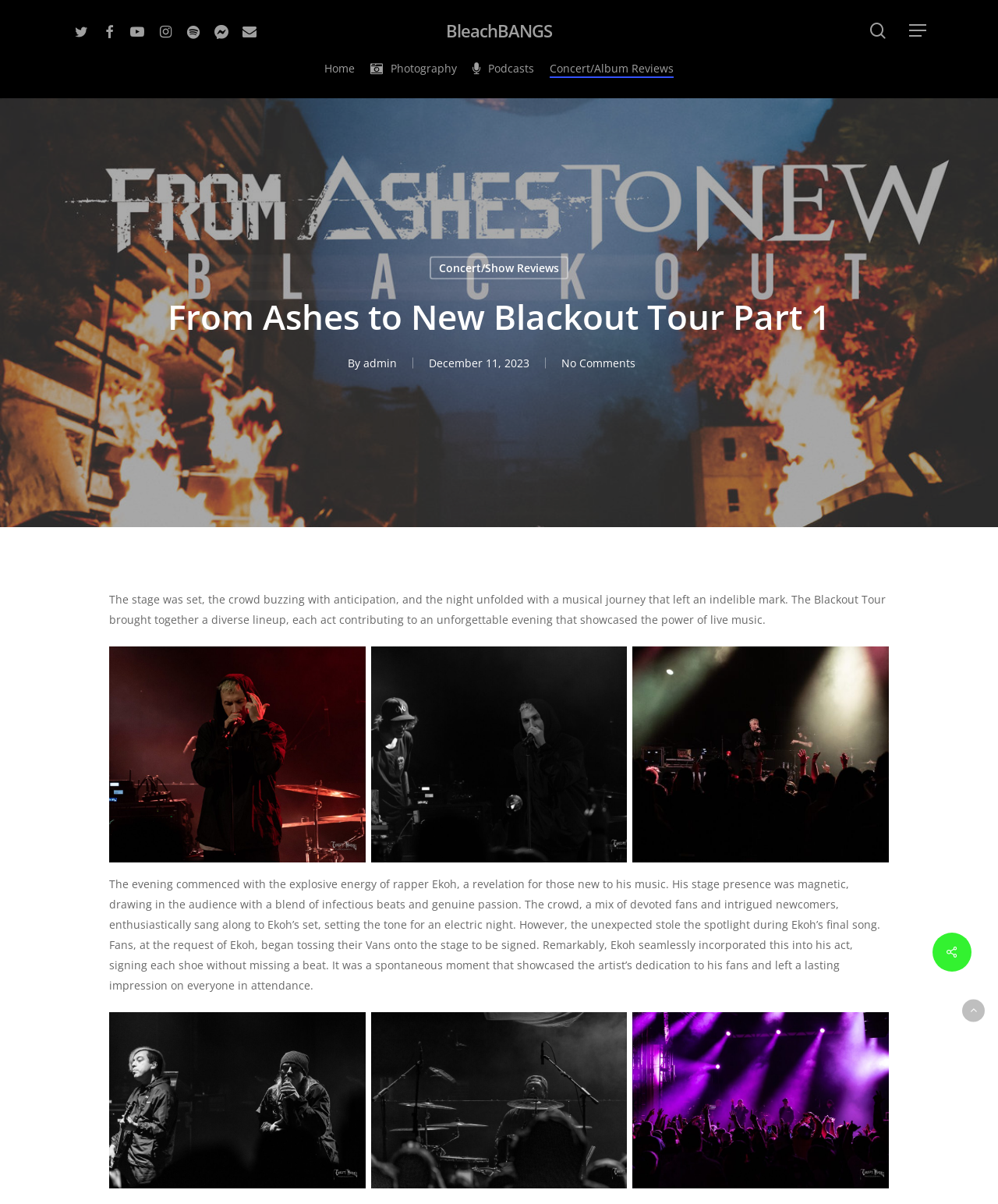How many images are there in the article?
Use the image to give a comprehensive and detailed response to the question.

I counted the images in the article, including the three figures in the middle of the page and the one at the bottom. Each figure is a separate image.